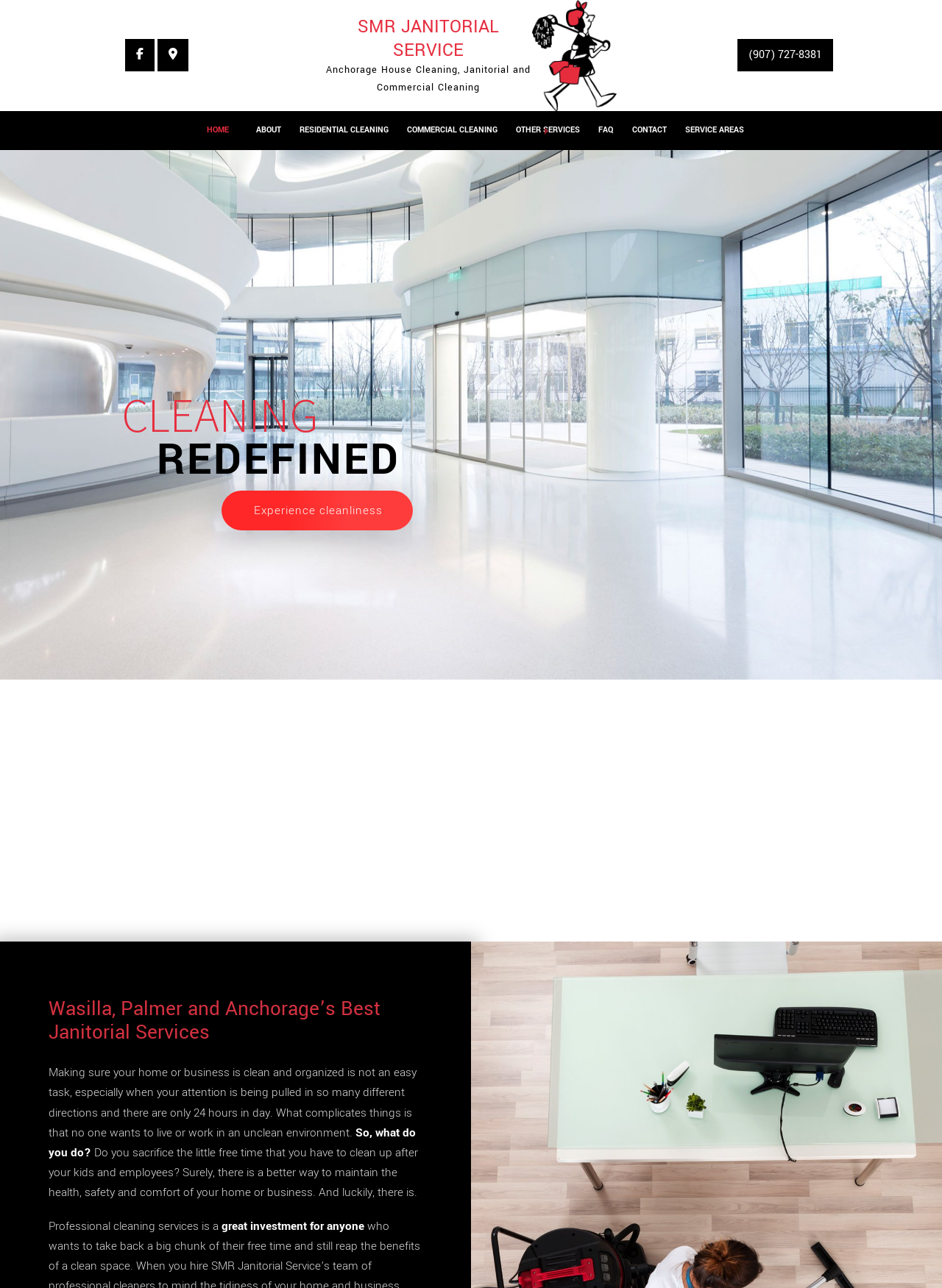Determine the title of the webpage and give its text content.

SMR JANITORIAL SERVICE